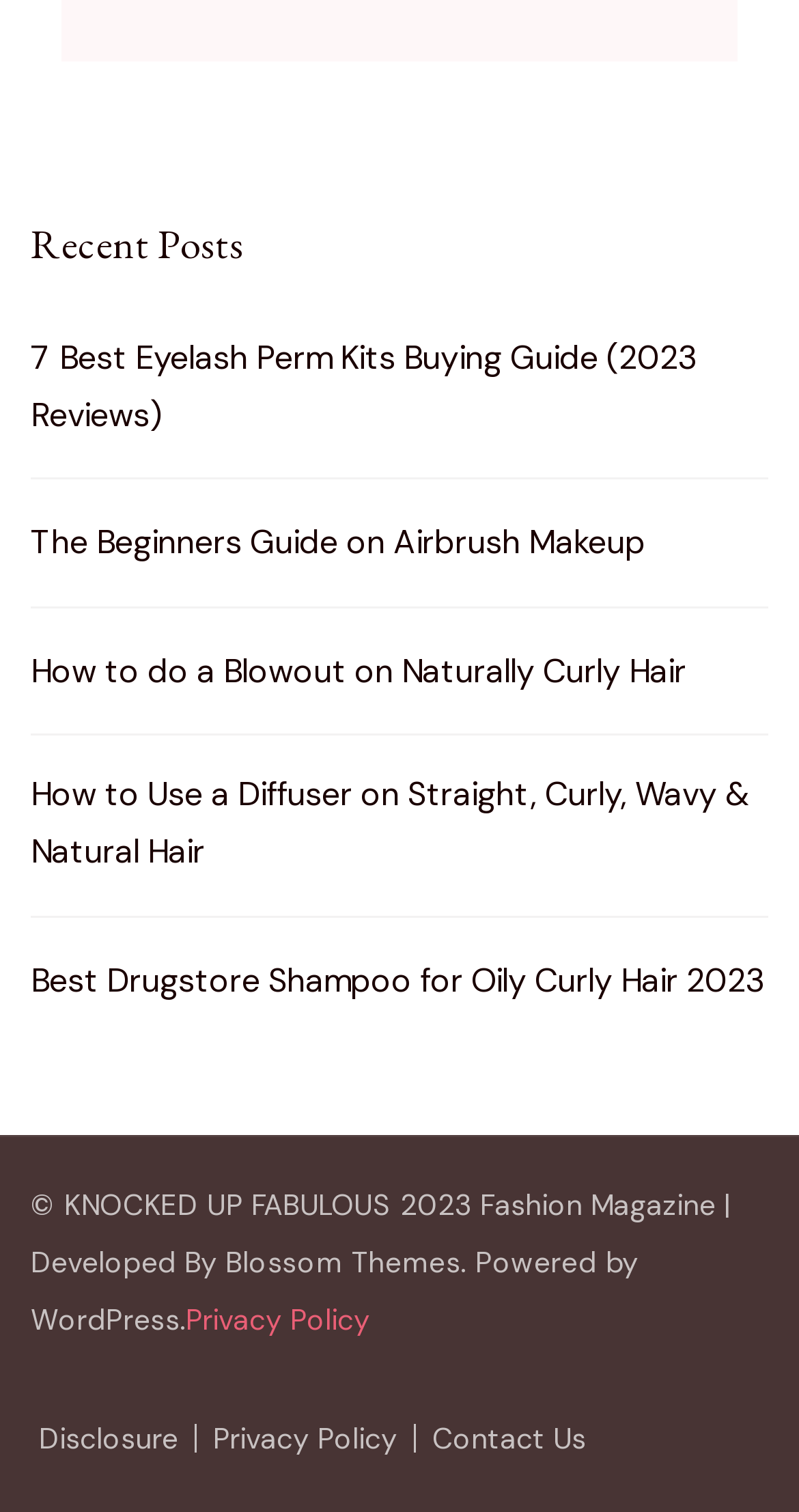Please specify the bounding box coordinates of the clickable section necessary to execute the following command: "learn about airbrush makeup".

[0.038, 0.34, 0.808, 0.378]